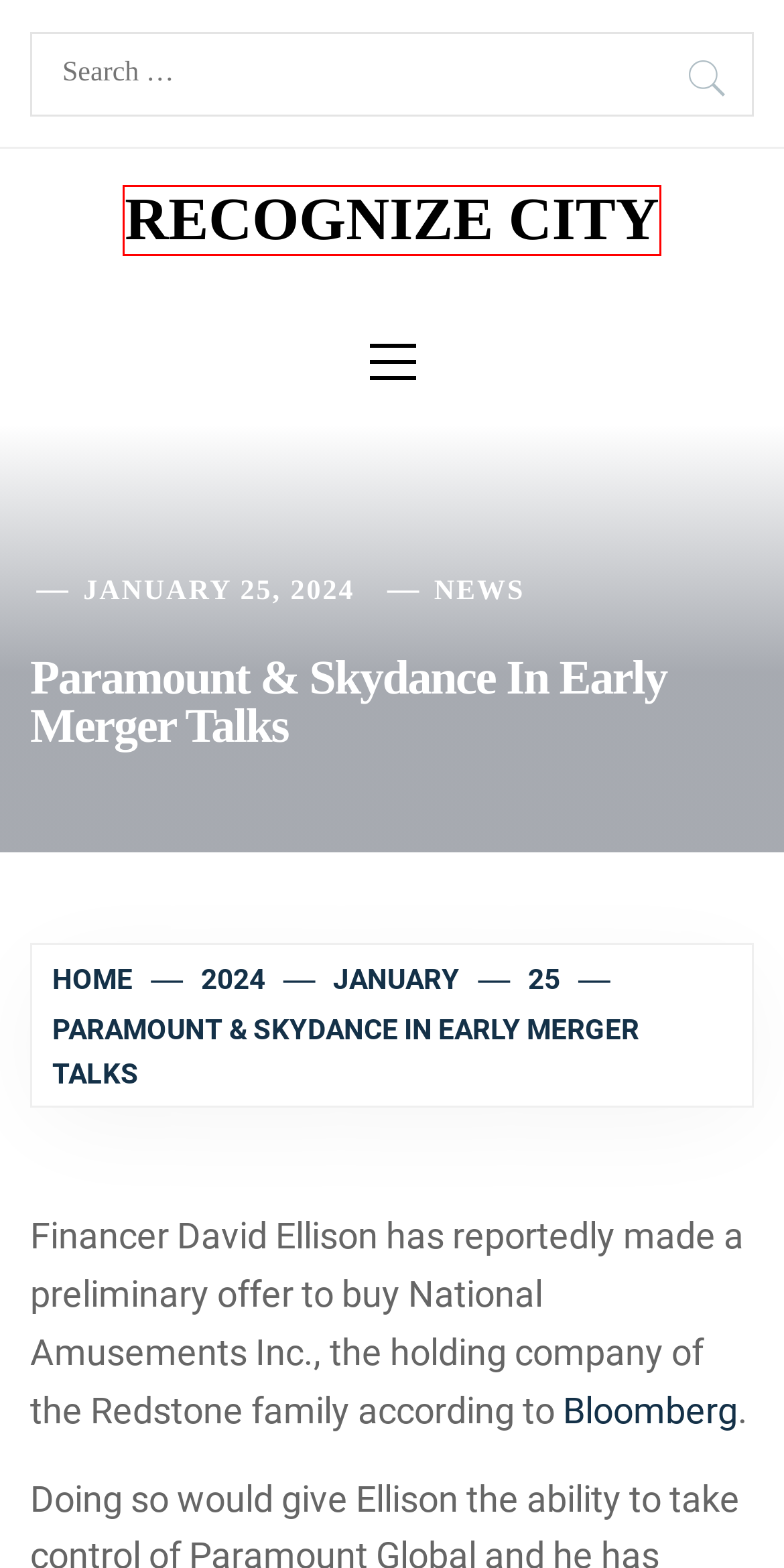You have a screenshot of a webpage with a red bounding box around an element. Identify the webpage description that best fits the new page that appears after clicking the selected element in the red bounding box. Here are the candidates:
A. TV News: Reacher, Pretty, Yellowjackets, Wrexham – Recognize city
B. January 25, 2024 – Recognize city
C. Gerard Butler In Talks For “Empire State” – Recognize city
D. Recognize city
E. Review: LATE NIGHT WITH THE DEVIL – Recognize city
F. News – Recognize city
G. January 2024 – Recognize city
H. Trailers: Cordially Invited, Longing, Reunion – Recognize city

D